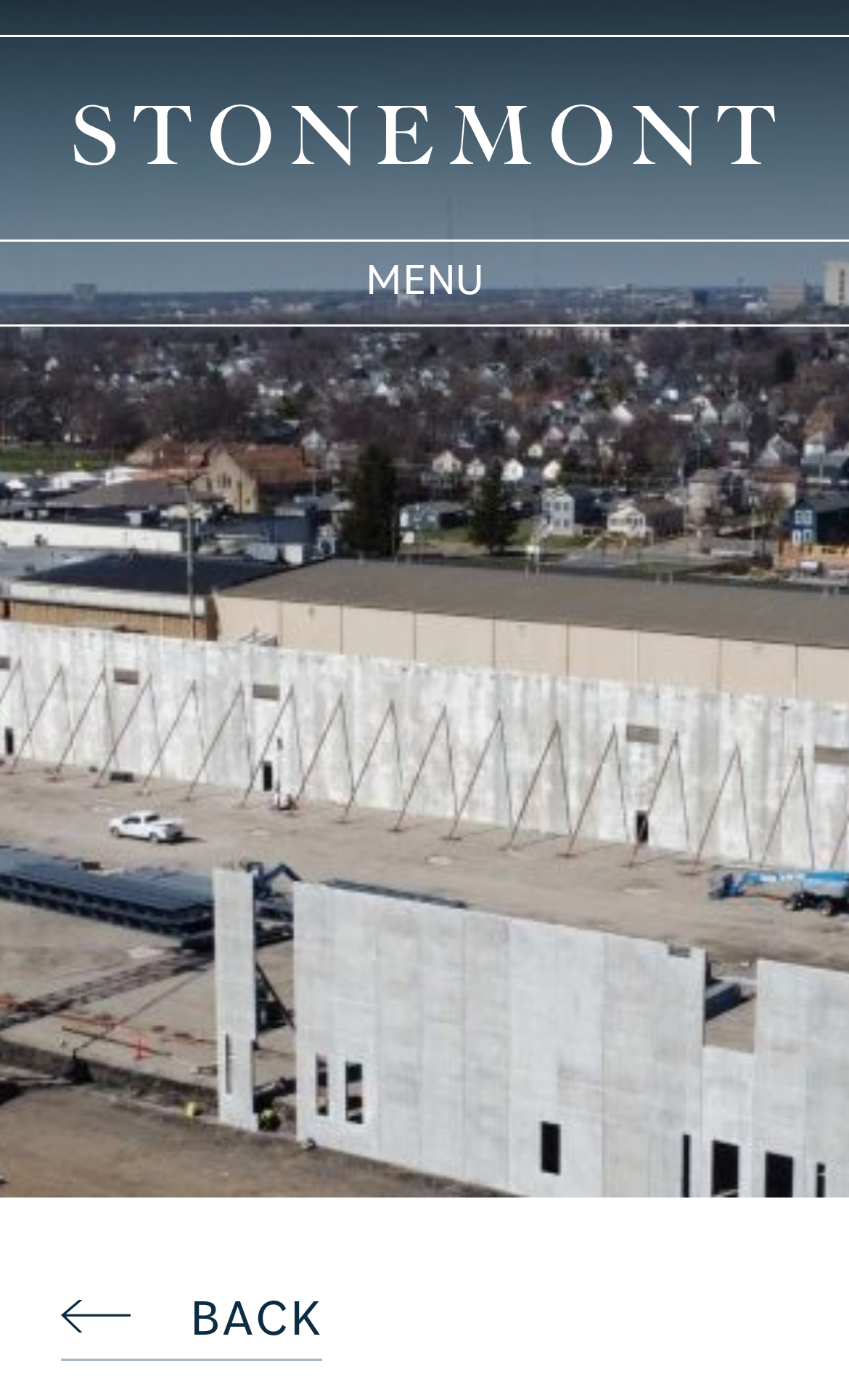Identify the bounding box for the given UI element using the description provided. Coordinates should be in the format (top-left x, top-left y, bottom-right x, bottom-right y) and must be between 0 and 1. Here is the description: parent_node: Stonemont Financial aria-label="Toggle navigation"

[0.041, 0.179, 0.959, 0.219]